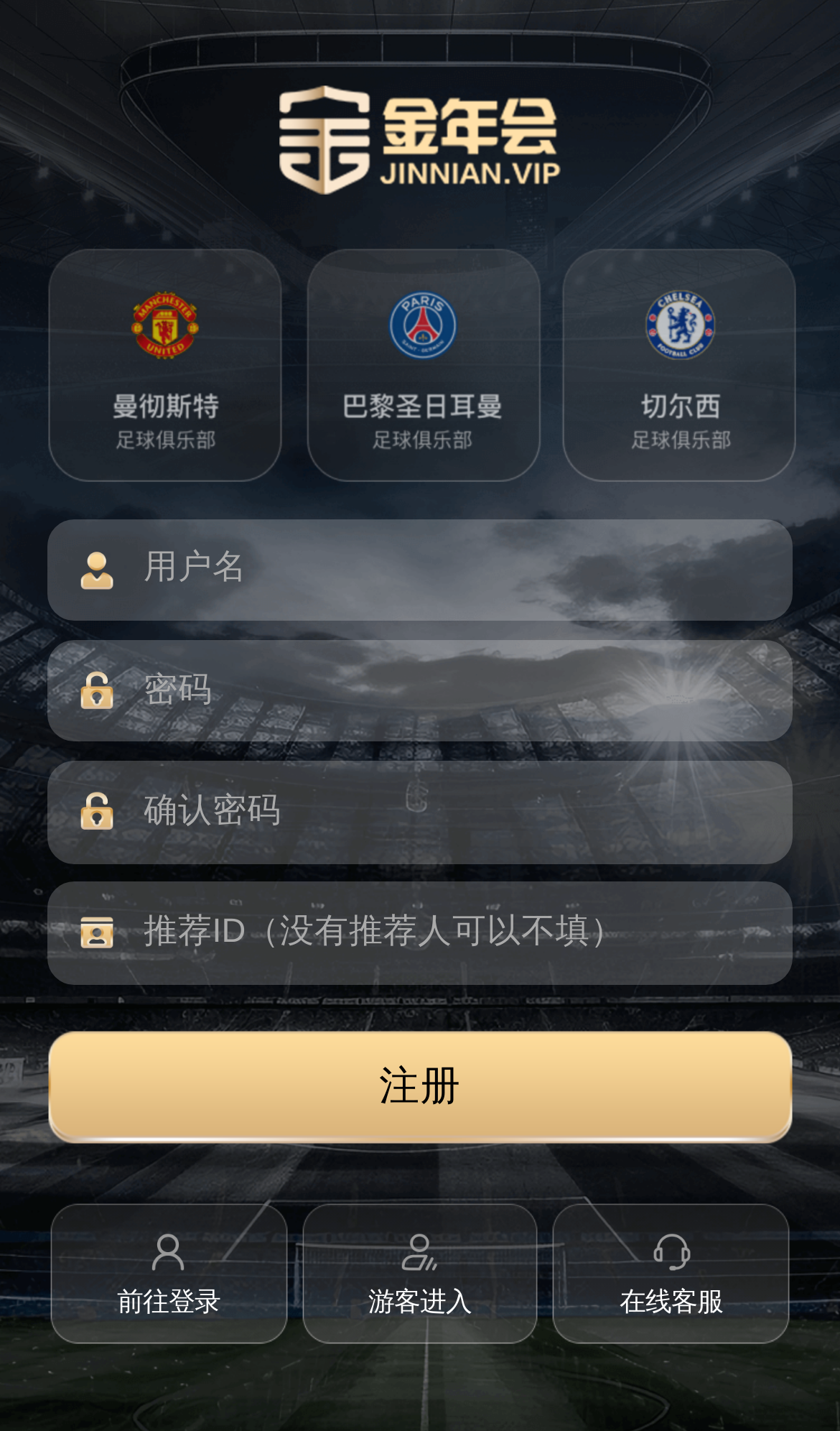Using the element description provided, determine the bounding box coordinates in the format (top-left x, top-left y, bottom-right x, bottom-right y). Ensure that all values are floating point numbers between 0 and 1. Element description: placeholder="确认密码"

[0.136, 0.531, 0.795, 0.603]